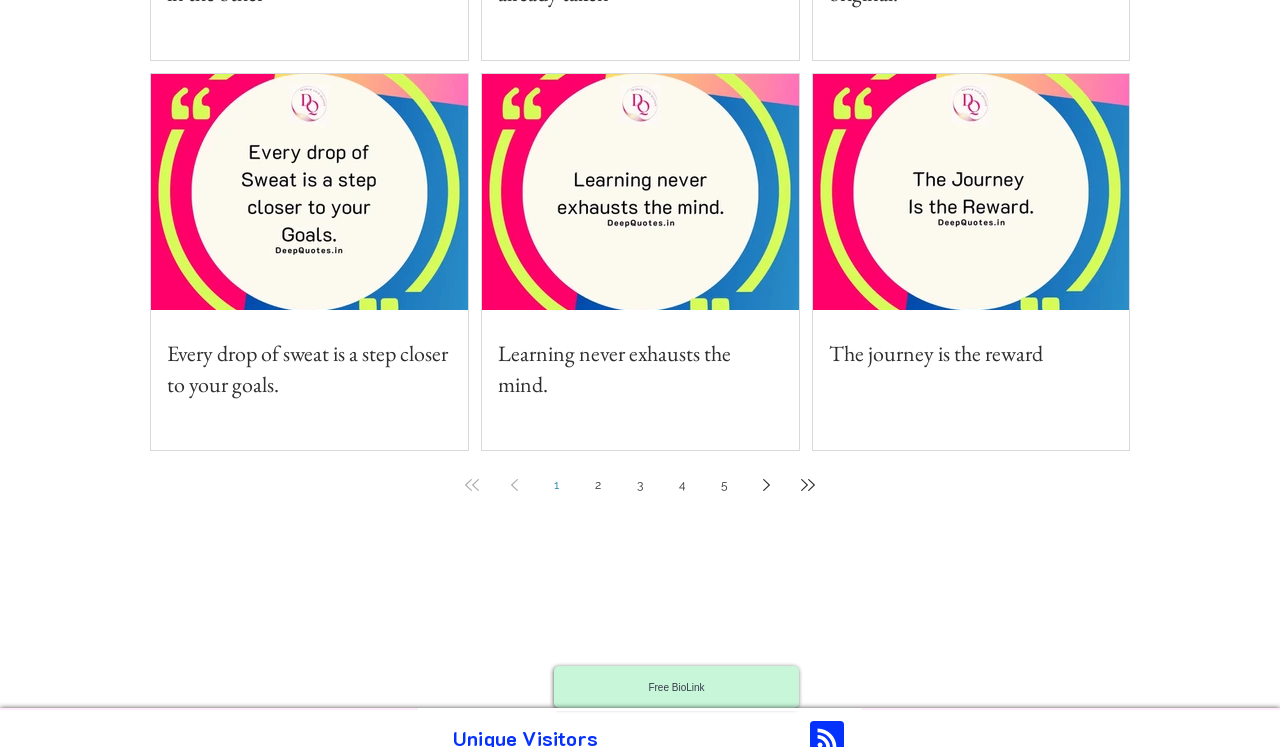Pinpoint the bounding box coordinates of the element you need to click to execute the following instruction: "Go to page 2". The bounding box should be represented by four float numbers between 0 and 1, in the format [left, top, right, bottom].

[0.453, 0.625, 0.481, 0.674]